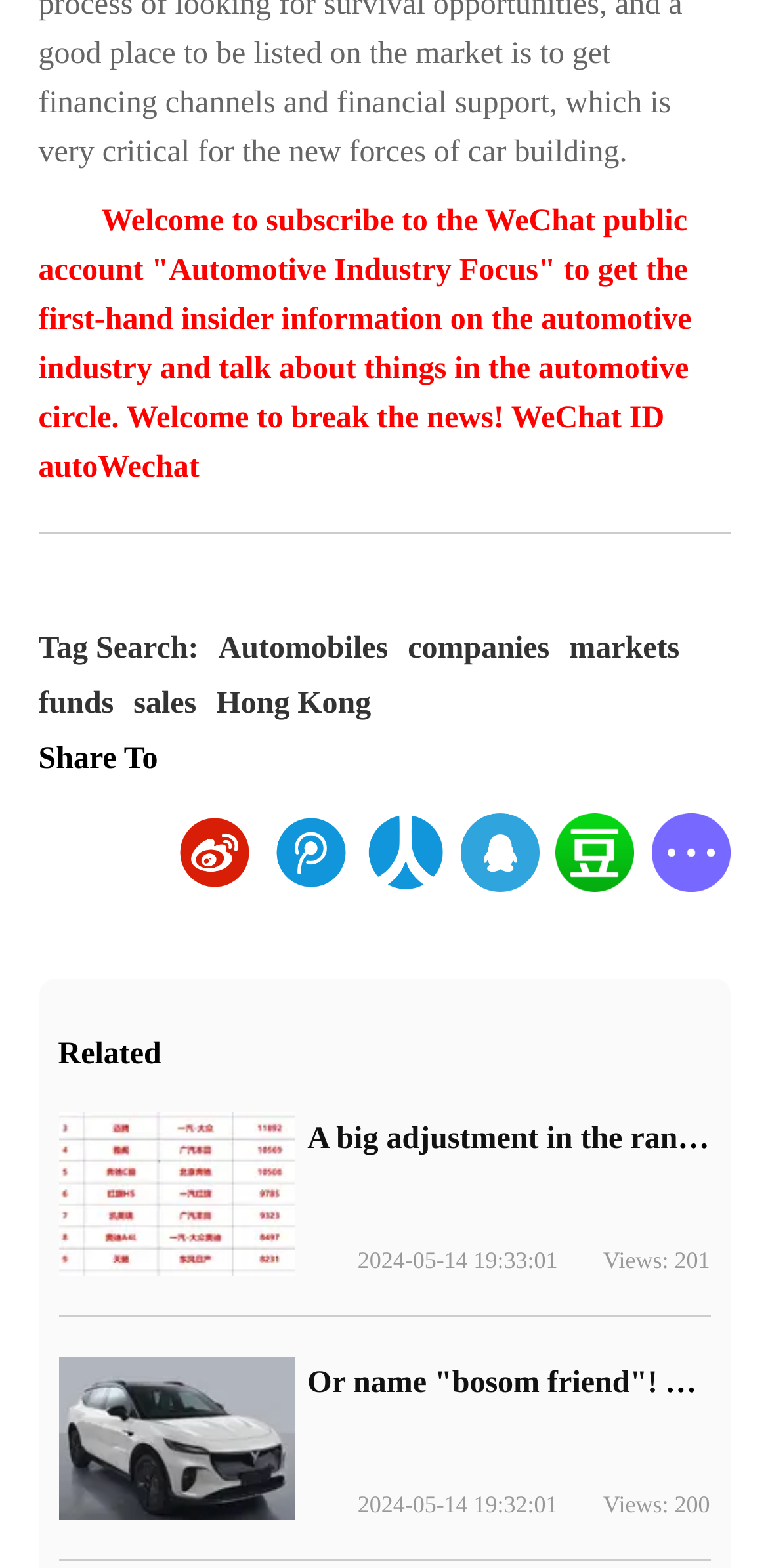Pinpoint the bounding box coordinates of the area that should be clicked to complete the following instruction: "Click the 'Post Comment' button". The coordinates must be given as four float numbers between 0 and 1, i.e., [left, top, right, bottom].

None